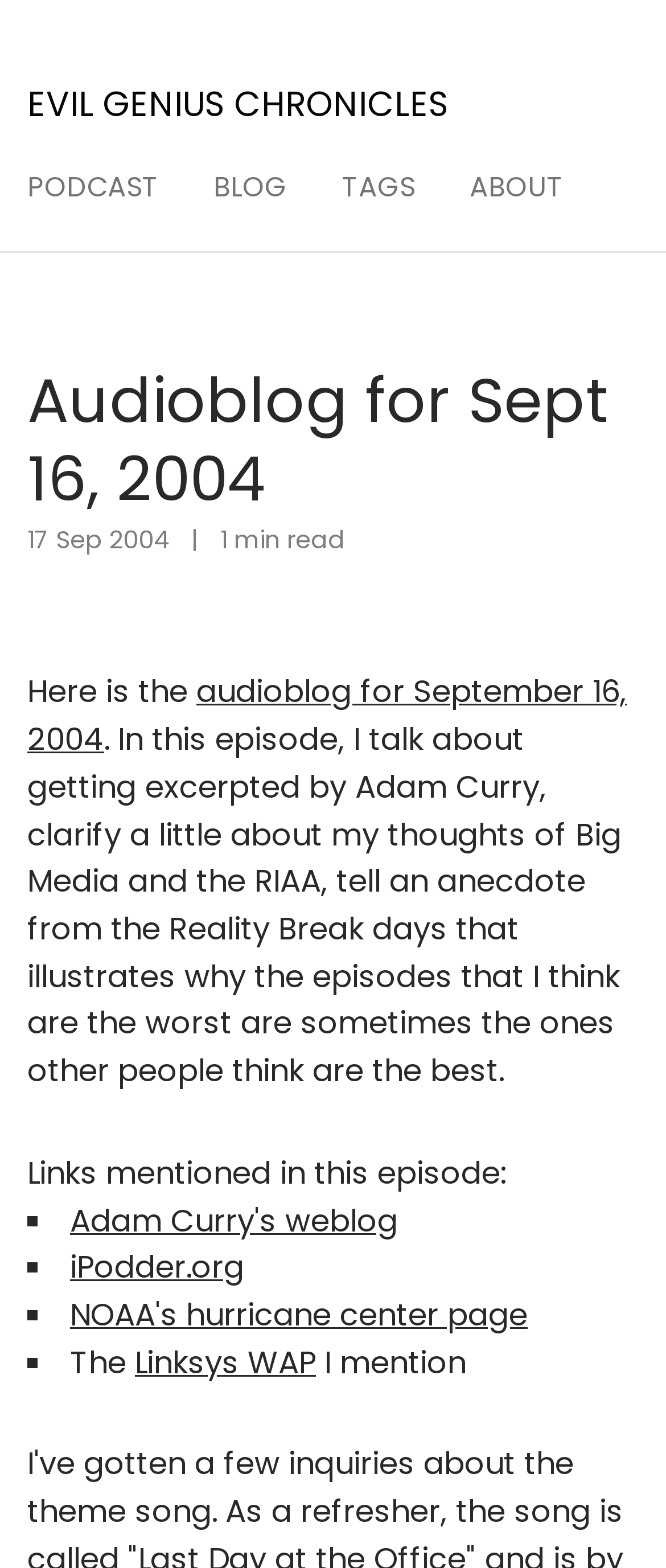Find the bounding box coordinates of the element's region that should be clicked in order to follow the given instruction: "visit blog". The coordinates should consist of four float numbers between 0 and 1, i.e., [left, top, right, bottom].

[0.321, 0.107, 0.431, 0.132]